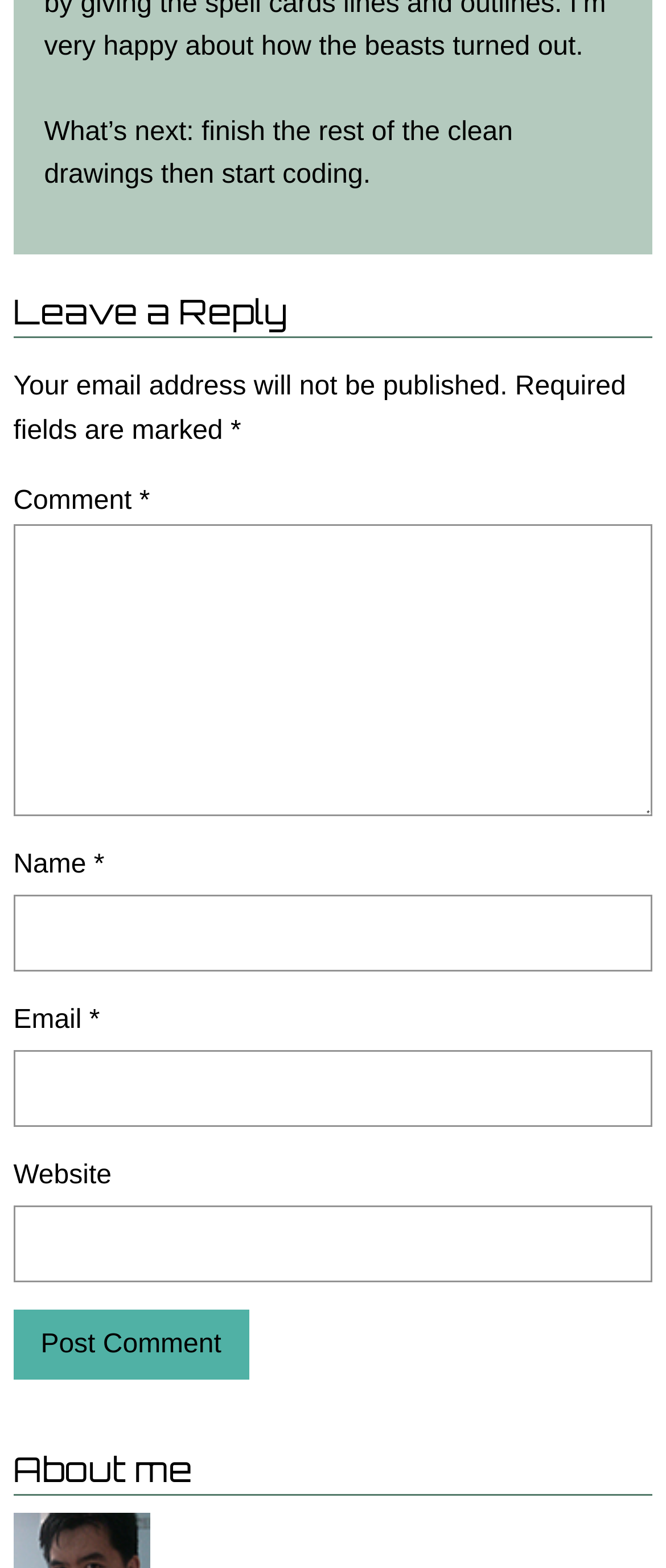What is the topic of the section below the comment form?
Provide a concise answer using a single word or phrase based on the image.

About me